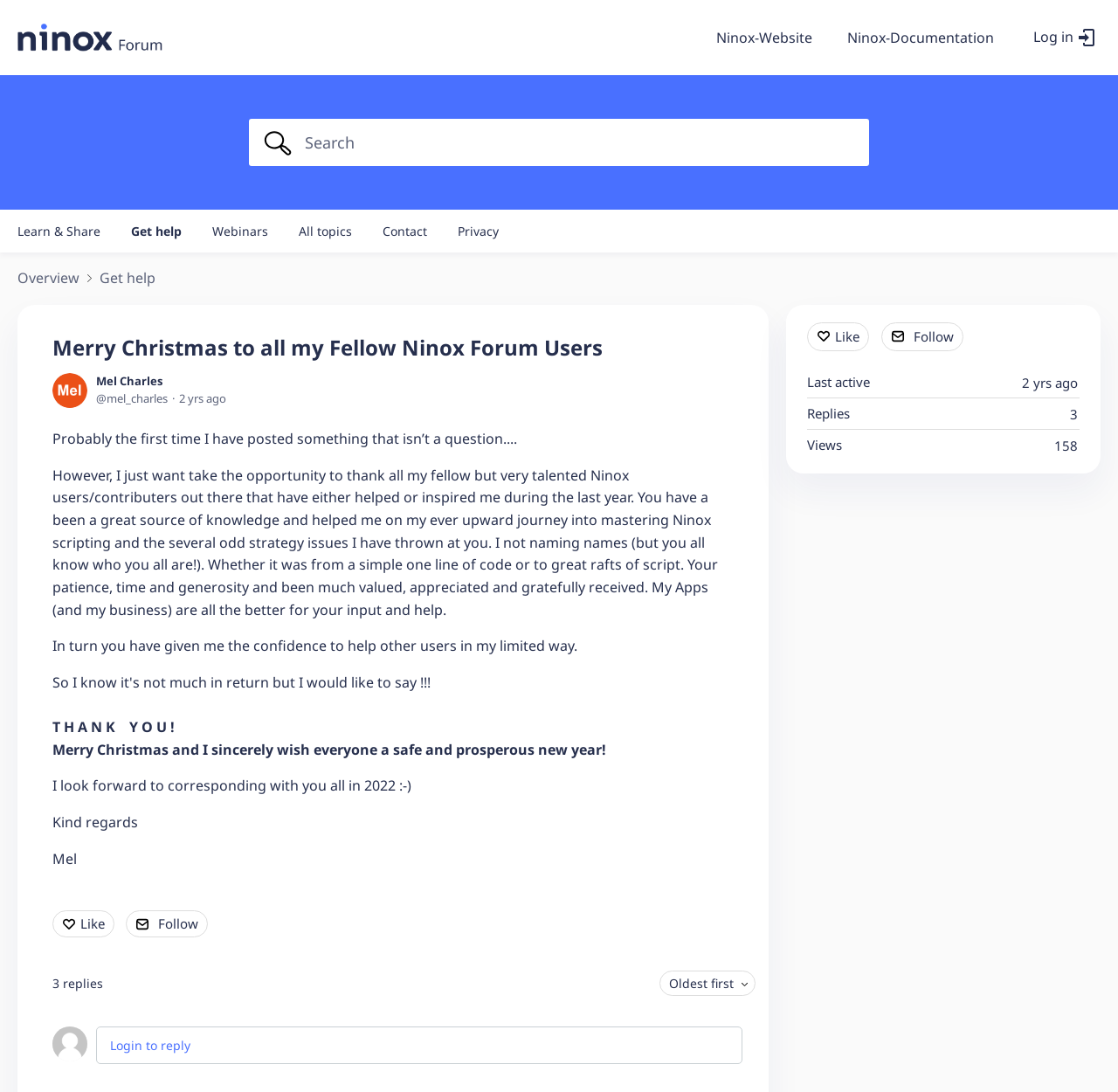Please determine the bounding box coordinates of the area that needs to be clicked to complete this task: 'Go to 'Learn & Share''. The coordinates must be four float numbers between 0 and 1, formatted as [left, top, right, bottom].

[0.016, 0.205, 0.09, 0.231]